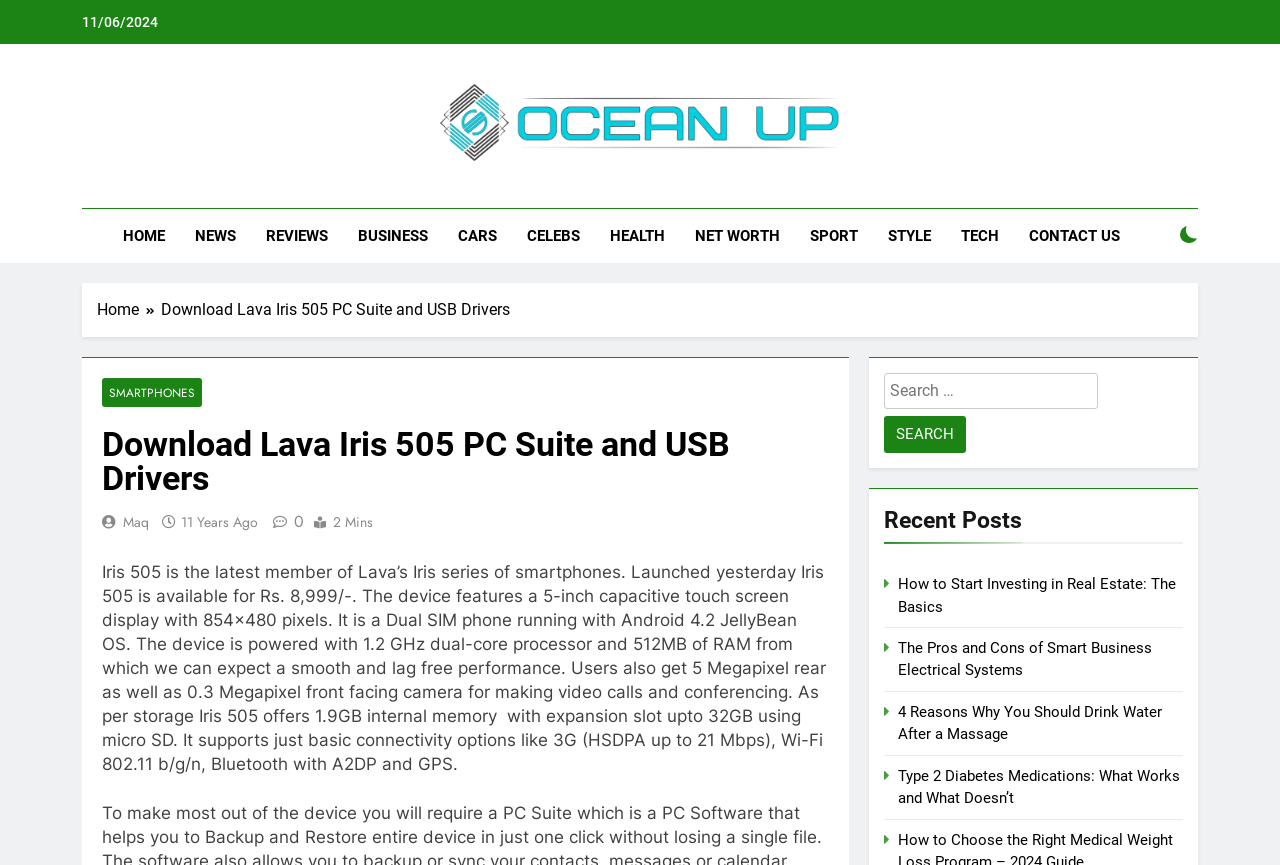Utilize the details in the image to give a detailed response to the question: How many megapixels is the rear camera of the Lava Iris 505?

I found the answer by reading the text description on the webpage, which states 'Users also get 5 Megapixel rear as well as 0.3 Megapixel front facing camera.'